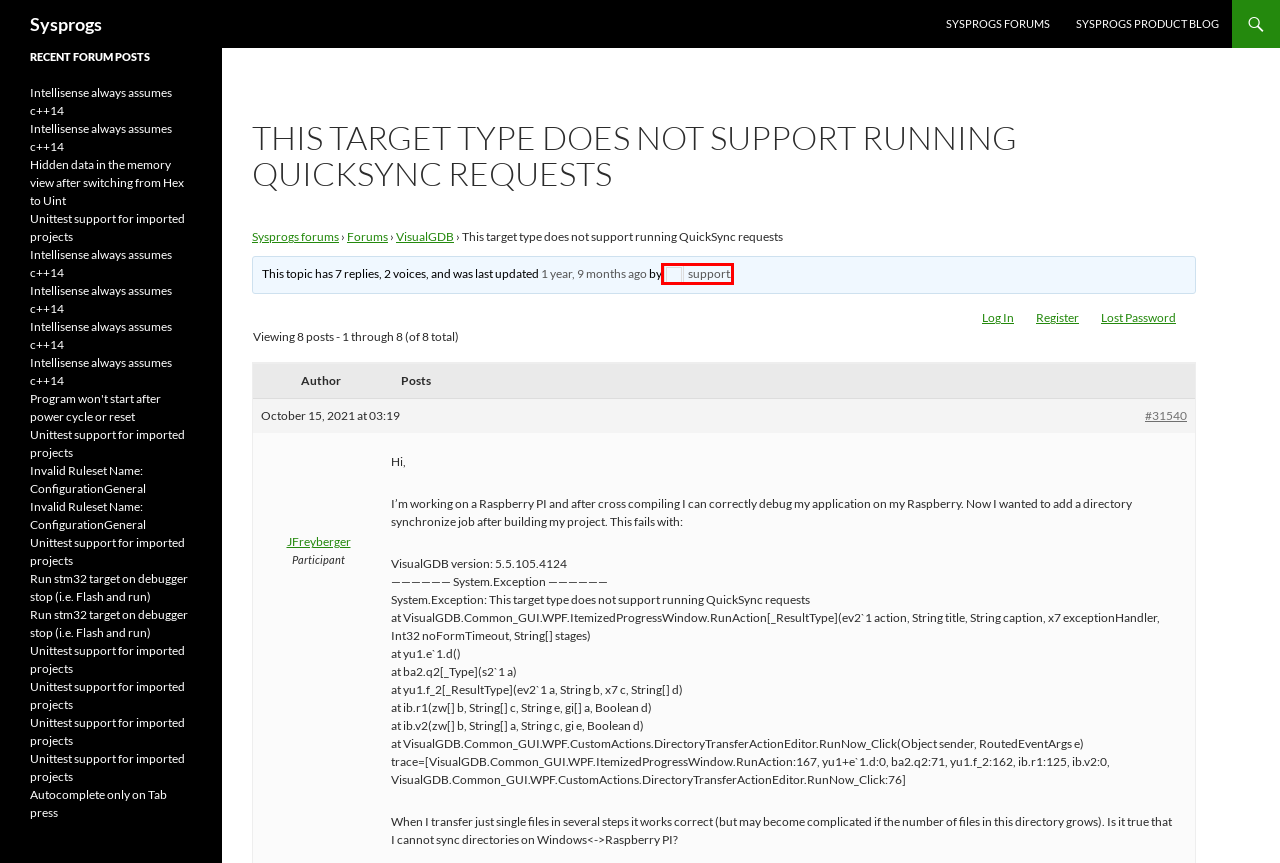Given a screenshot of a webpage with a red rectangle bounding box around a UI element, select the best matching webpage description for the new webpage that appears after clicking the highlighted element. The candidate descriptions are:
A. JFreyberger's Profile | Sysprogs
B. Lost Password ‹ Sysprogs — WordPress
C. Sysprogs
D. Topic: Run stm32 target on debugger stop (i.e. Flash and run) | Sysprogs
E. Topic: Unittest support for imported projects | Sysprogs
F. Sysprogs Product Blog | Sysprogs
G. support's Profile | Sysprogs
H. Log In ‹ Sysprogs — WordPress

G